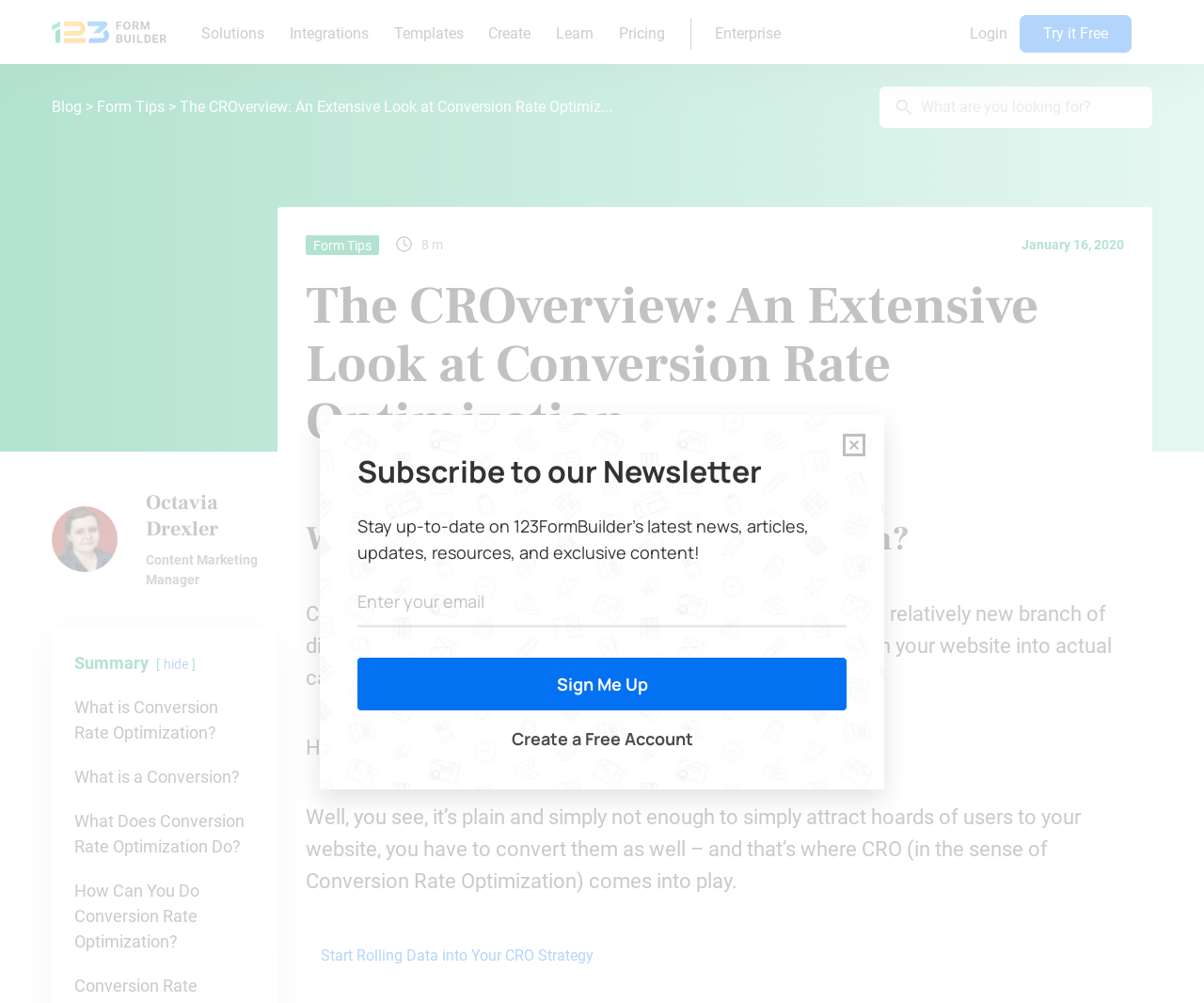Present a detailed account of what is displayed on the webpage.

This webpage is about Conversion Rate Optimization (CRO) and appears to be a blog post from 123FormBuilder. At the top, there is a navigation menu with links to various sections of the website, including Solutions, Integrations, Templates, Create, Learn, Pricing, and Enterprise. Below the navigation menu, there is a search bar with a magnifying glass icon and a button to submit the search query.

The main content of the webpage is divided into sections, with headings and paragraphs of text. The first section is an introduction to CRO, which is described as a branch of digital marketing that aims to convert website traffic into actual sales. There are several links within the text, including one to "Start Rolling Data into Your CRO Strategy".

To the right of the main content, there is a sidebar with links to related articles, including "Form Tips" and "What is Conversion Rate Optimization?". There is also an image of the author, Octavia Drexler, who is a Content Marketing Manager.

At the bottom of the webpage, there are several calls-to-action, including a button to "Sign Me Up" and another to "Create a Free Account". These buttons are accompanied by a text box to enter an email address.